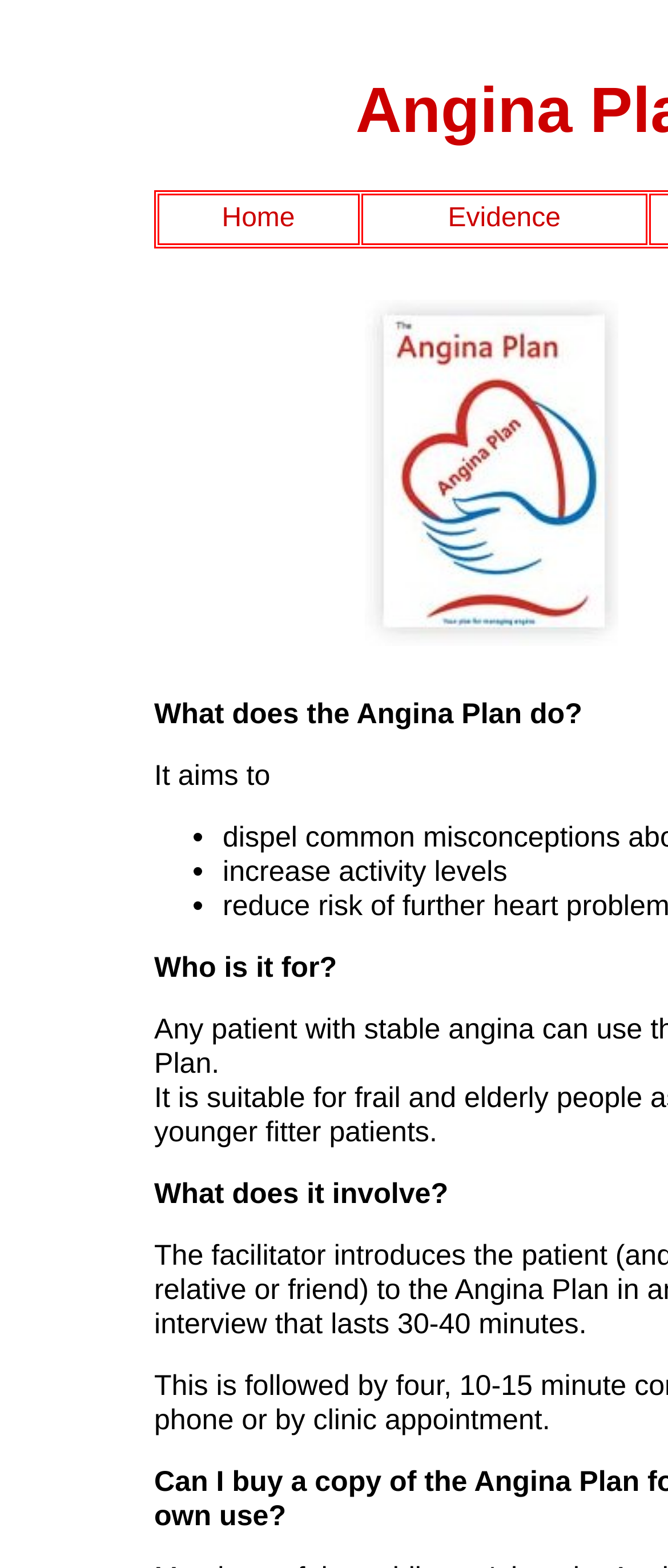What are the two questions asked in the webpage?
Give a one-word or short phrase answer based on the image.

Who is it for?, What does it involve?